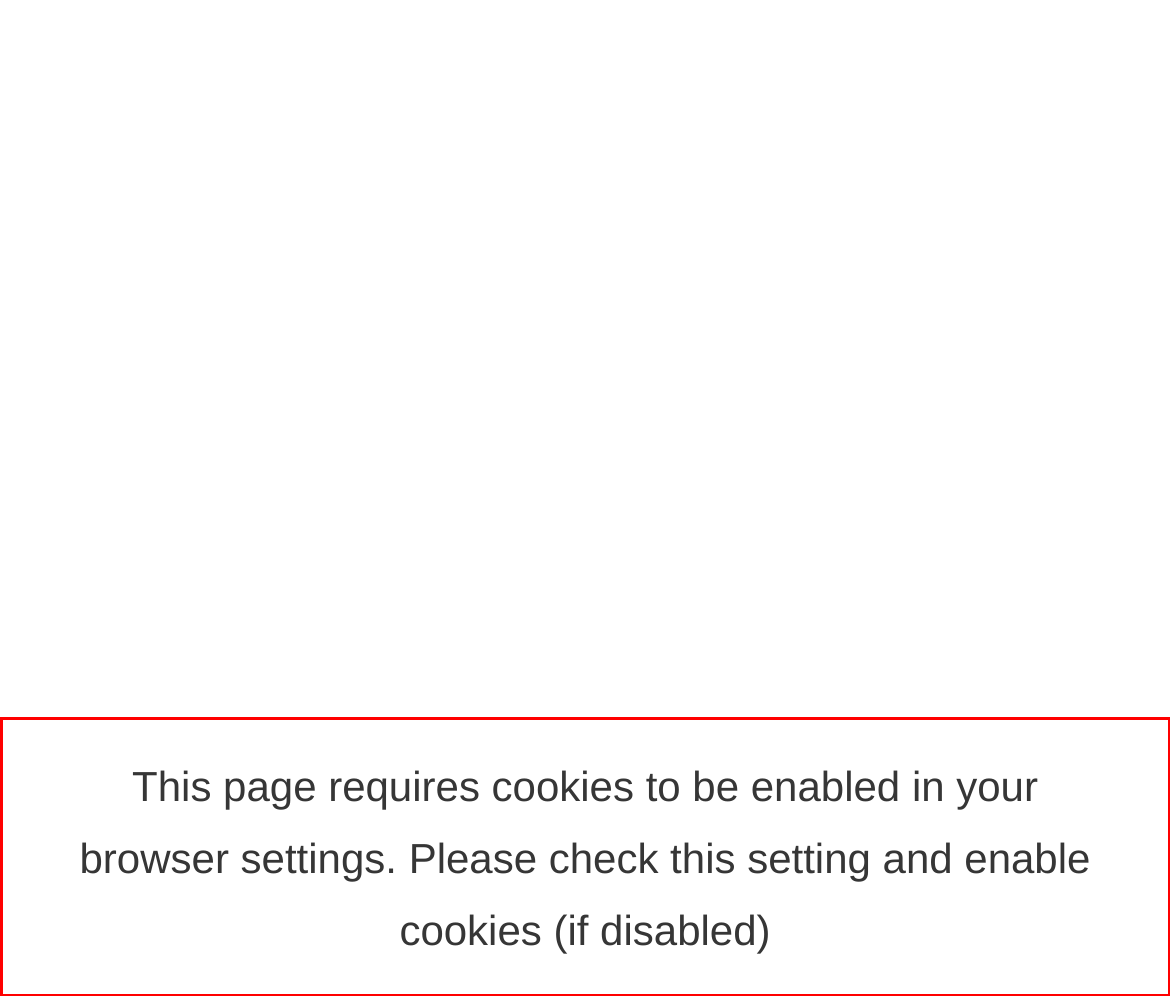From the screenshot of the webpage, locate the red bounding box and extract the text contained within that area.

This page requires cookies to be enabled in your browser settings. Please check this setting and enable cookies (if disabled)